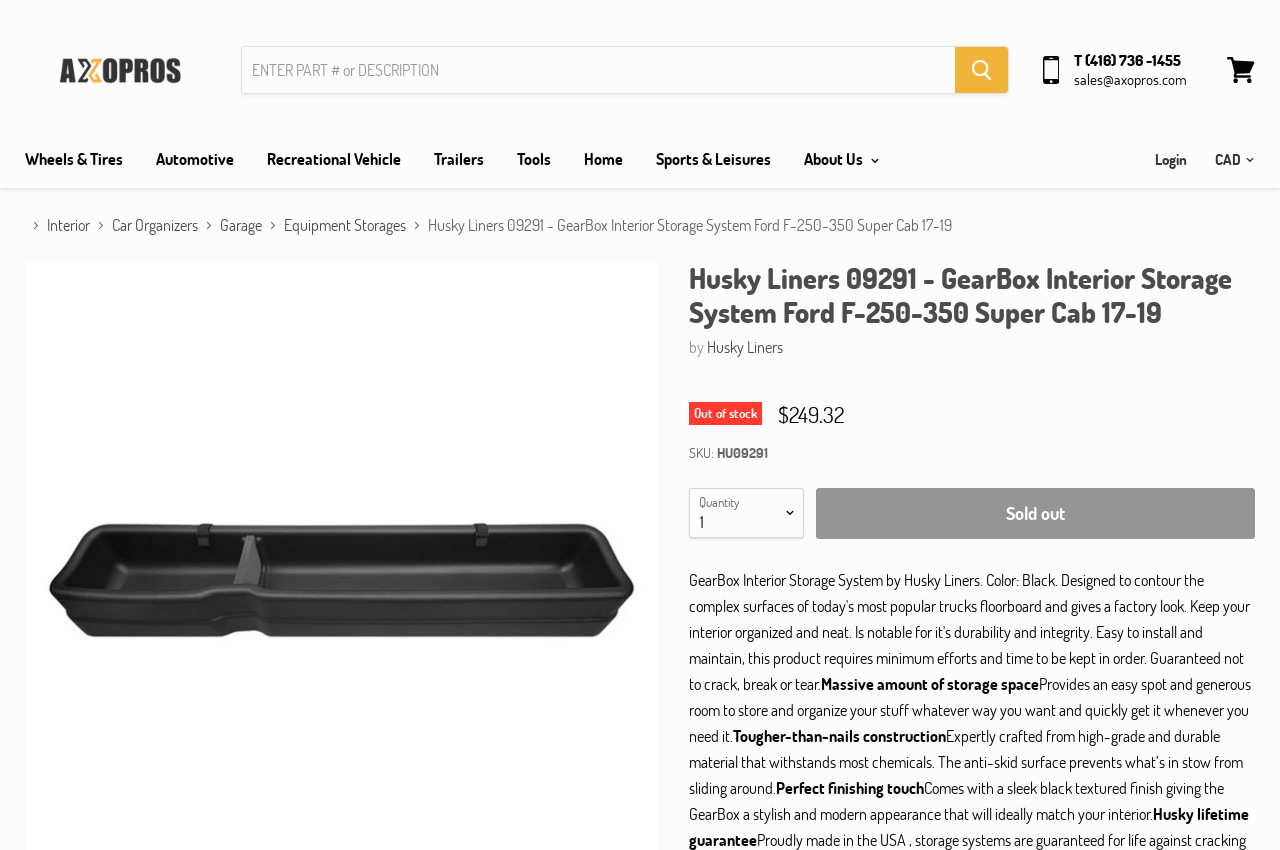Please provide a brief answer to the question using only one word or phrase: 
What is the price of the GearBox Interior Storage System?

$249.32